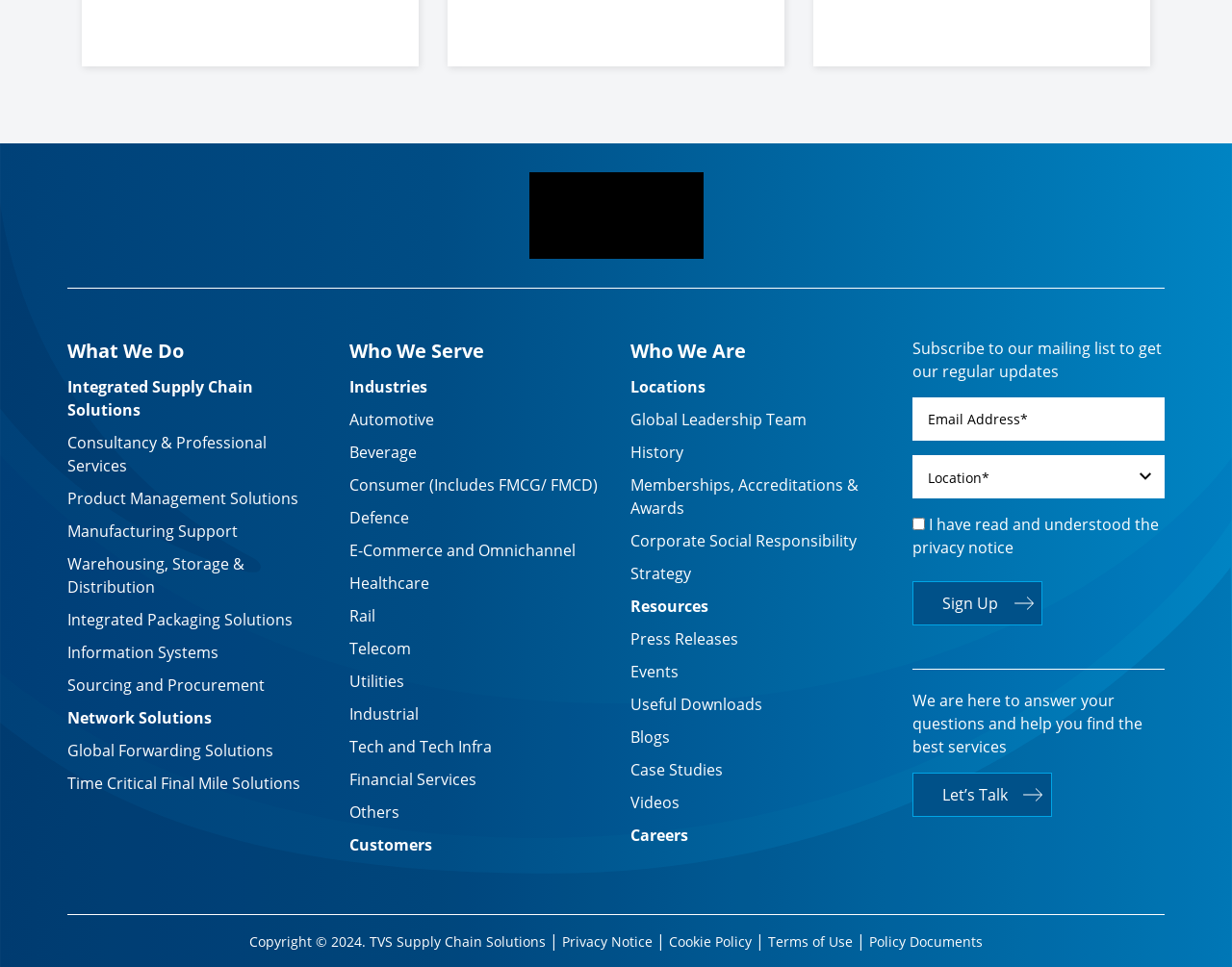Specify the bounding box coordinates of the area to click in order to follow the given instruction: "Learn more about Automotive industry."

[0.283, 0.422, 0.352, 0.445]